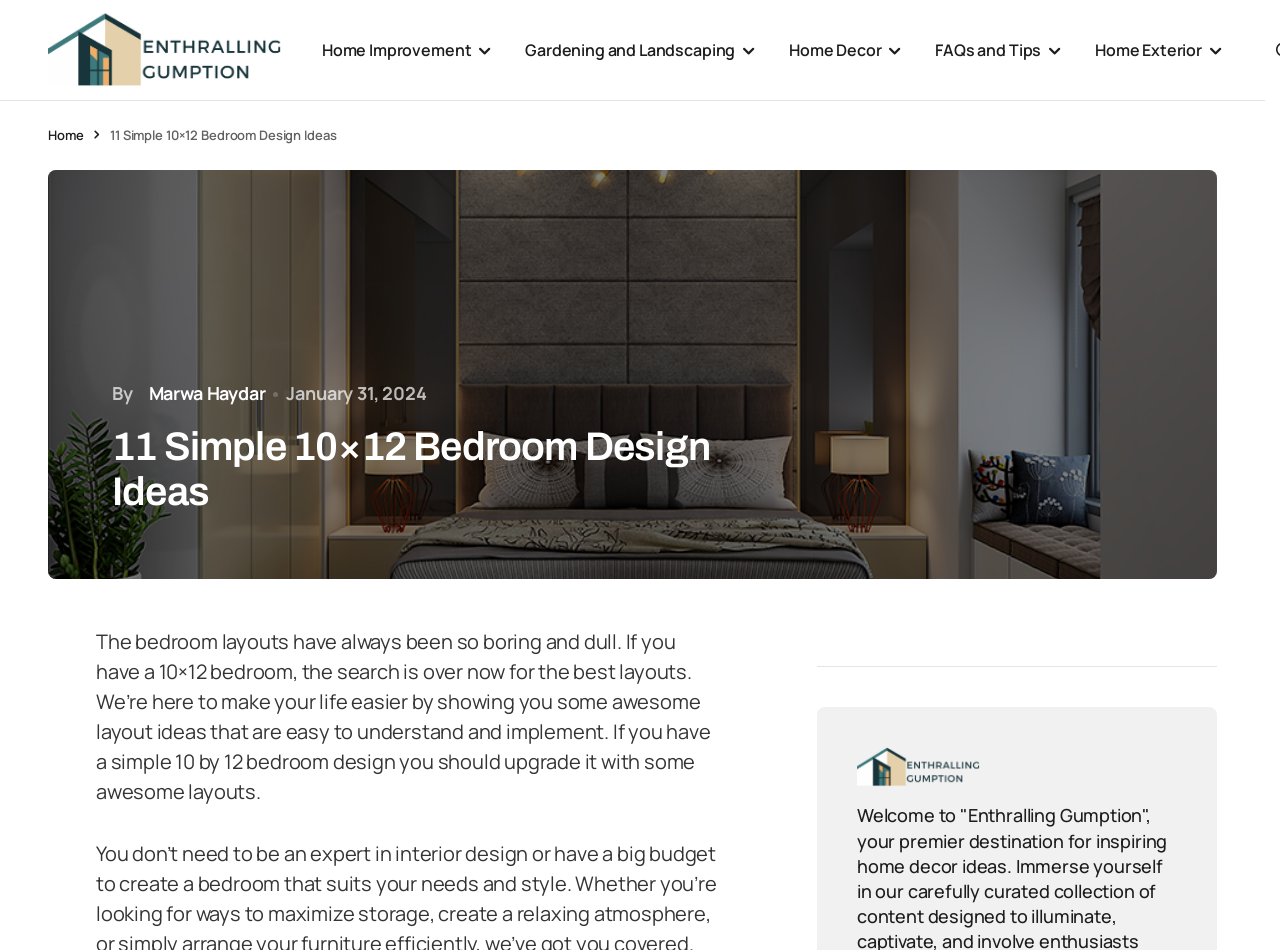Please provide a detailed answer to the question below based on the screenshot: 
What is the date of publication of the article?

The date of publication of the article can be determined by looking at the text 'January 31, 2024' which appears below the title of the webpage. This text clearly indicates that the article was published on January 31, 2024.